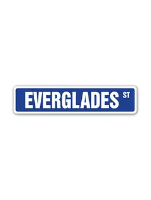What is written on the street sign?
Examine the image closely and answer the question with as much detail as possible.

The caption explicitly states that the street sign reads 'EVERGLADES ST' in bold white letters. This information is directly provided in the caption, making it a simple answer to retrieve.